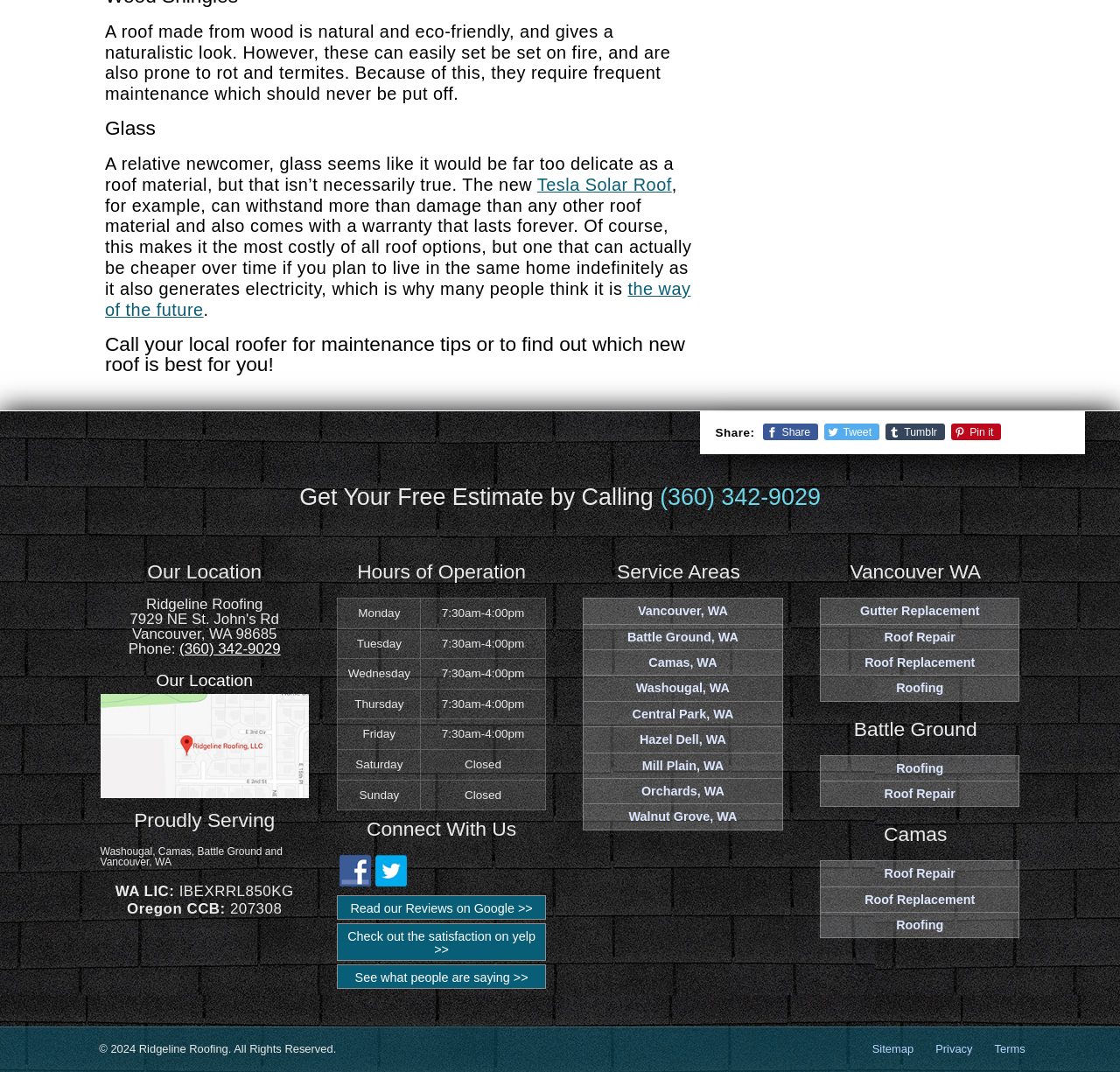Please provide a brief answer to the following inquiry using a single word or phrase:
What is the material of the roof that can withstand more damage?

Tesla Solar Roof